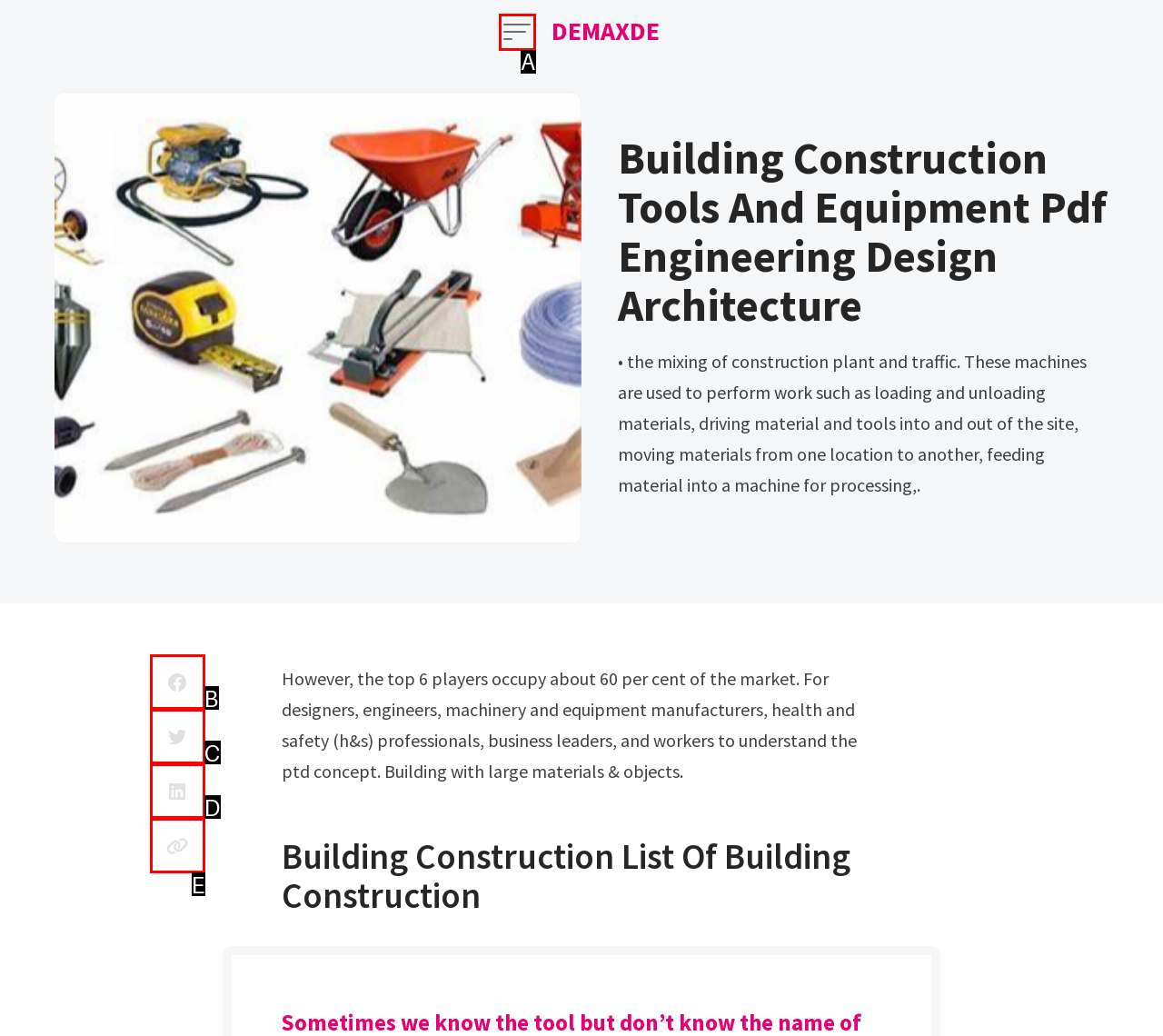Match the following description to the correct HTML element: title="Share on Facebook" Indicate your choice by providing the letter.

B